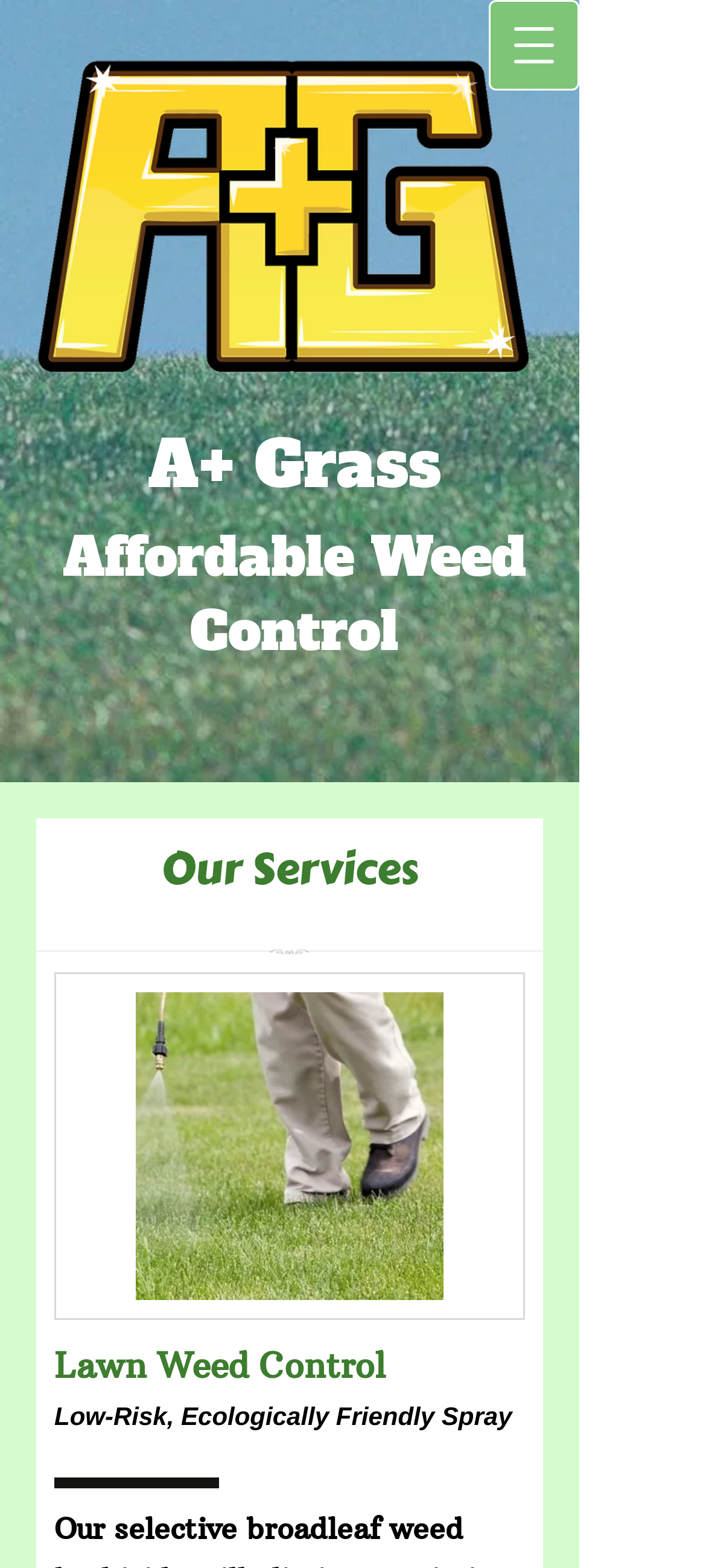What is the focus of the company's services?
Make sure to answer the question with a detailed and comprehensive explanation.

The focus of the company's services can be inferred from the various elements on the page, including the link to 'A+ Grass Affordable Lawn Care', the 'Affordable Weed Control' text, and the 'Lawn Weed Control' text. All of these elements suggest that the company's main focus is on lawn care services.